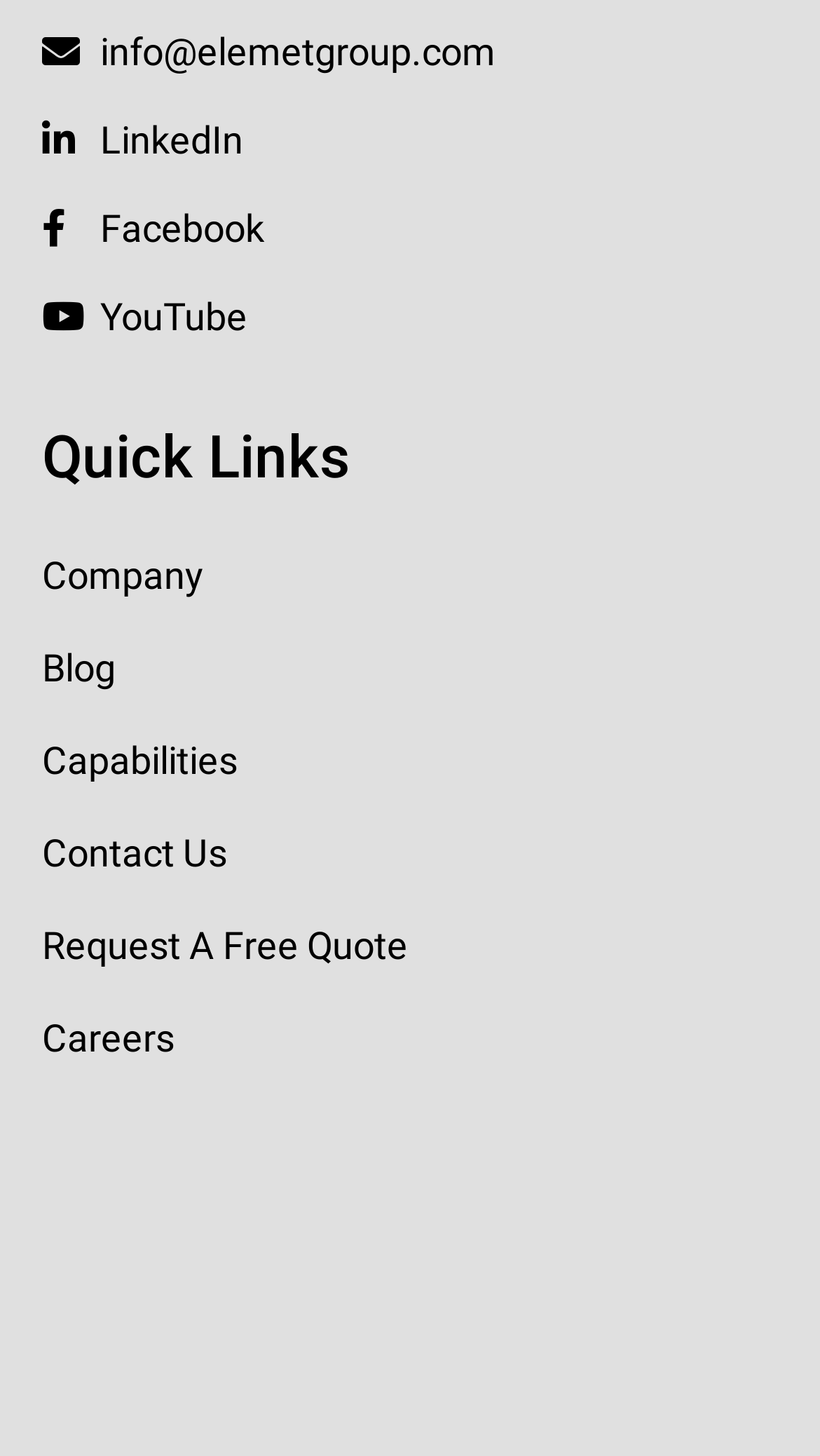What is the first link in the Quick Links section?
Based on the image, answer the question in a detailed manner.

I looked at the Quick Links section and found the links in order: Company, Blog, Capabilities, Contact Us, Request A Free Quote, and Careers. Therefore, the first link in the Quick Links section is Company.